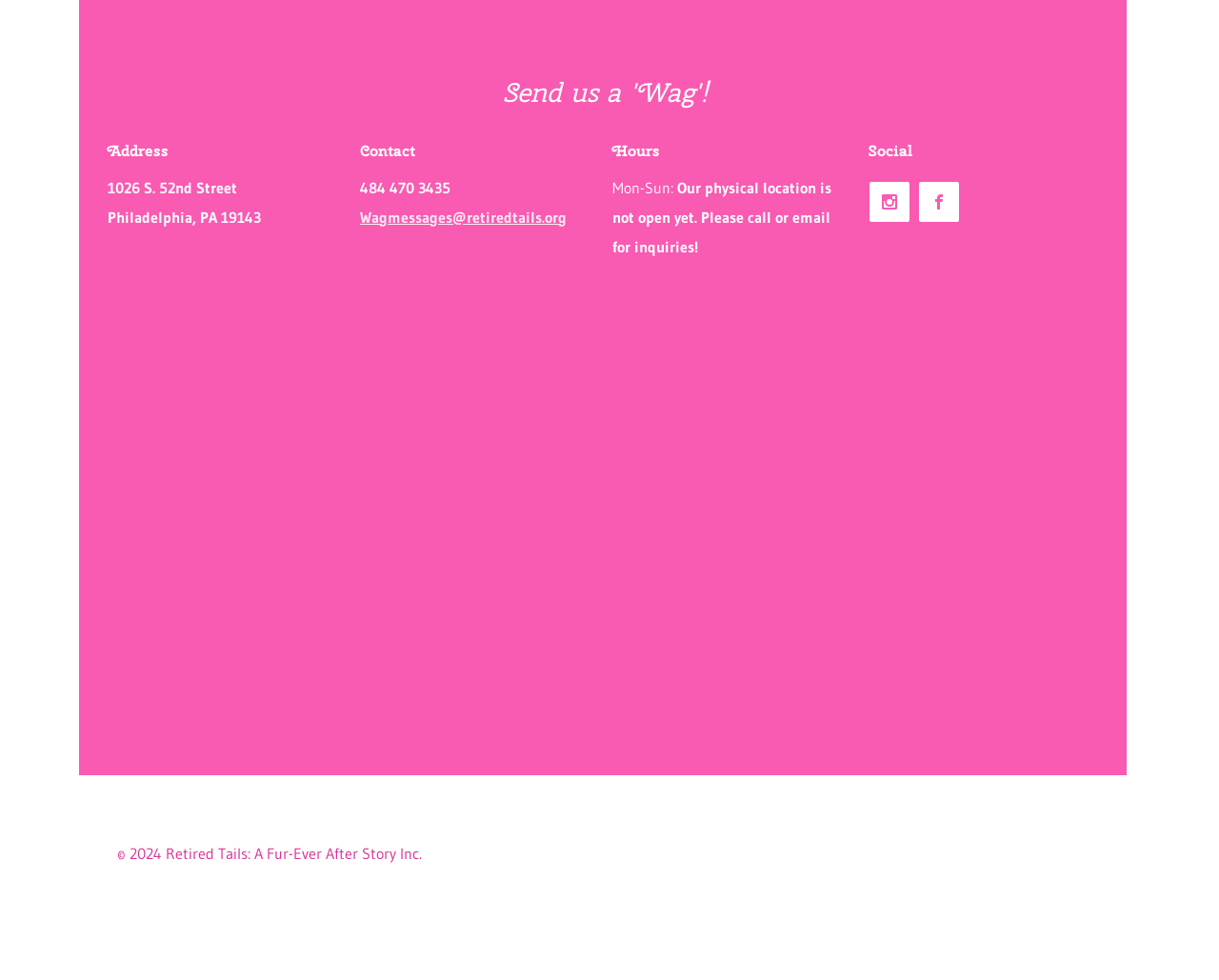Use the details in the image to answer the question thoroughly: 
What is the copyright year of Retired Tails?

I found the copyright year by looking at the footer section, which contains a heading element that says '© 2024 Retired Tails: A Fur-Ever After Story Inc.'. The '©' symbol indicates a copyright, and the year is 2024.